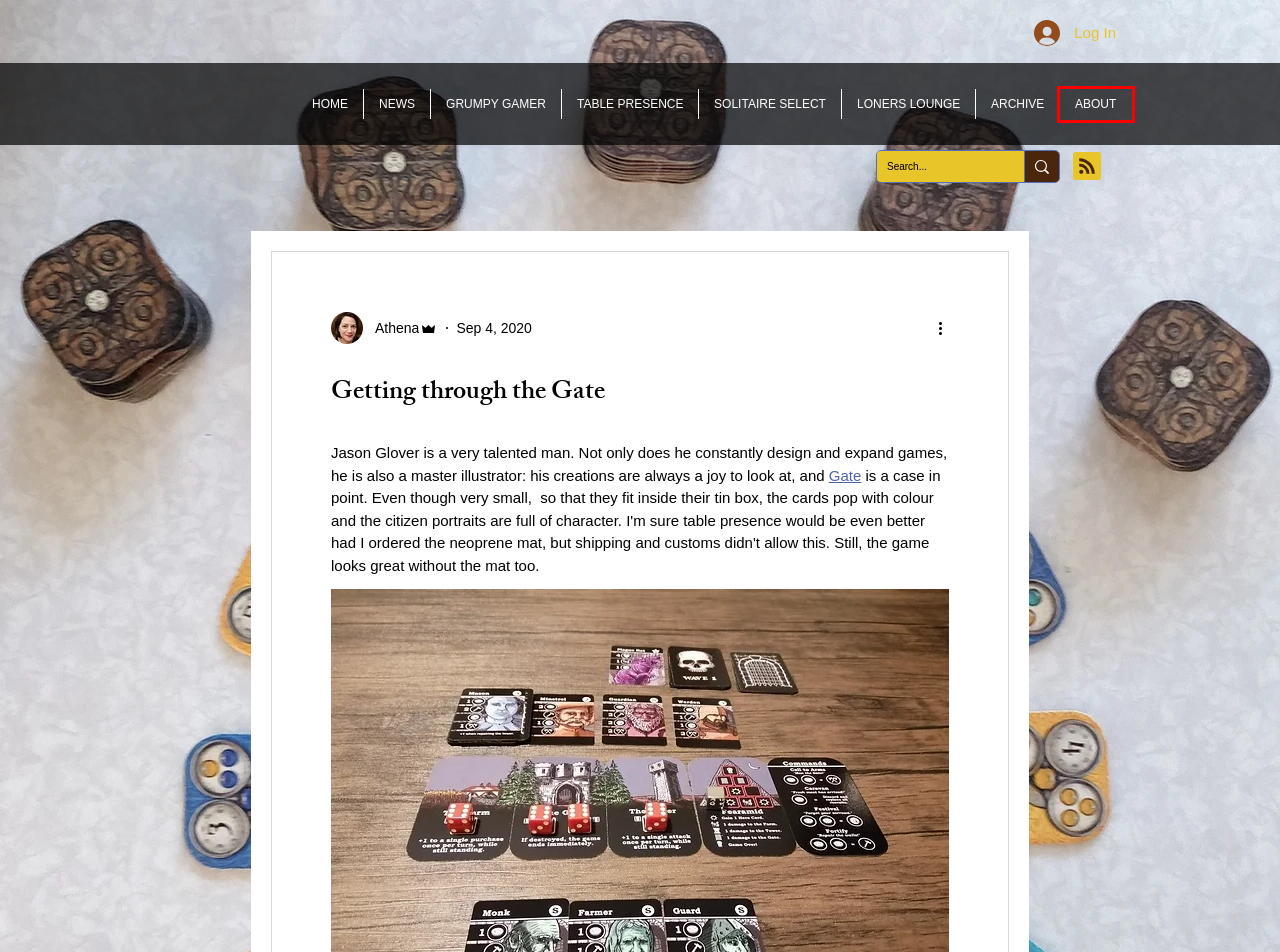You are given a screenshot depicting a webpage with a red bounding box around a UI element. Select the description that best corresponds to the new webpage after clicking the selected element. Here are the choices:
A. Solitaire Times: solo board games news
B. LONERS LOUNGE | Solitaire Times
C. SOLITAIRE SELECT | Solitaire Times
D. ABOUT | Solitaire Times
E. GRUMPY GAMER | Solitaire Times
F. ARCHIVE | Solitaire Times
G. NEWS | Solitaire Times
H. TABLE PRESENCE | Solitaire Times

D